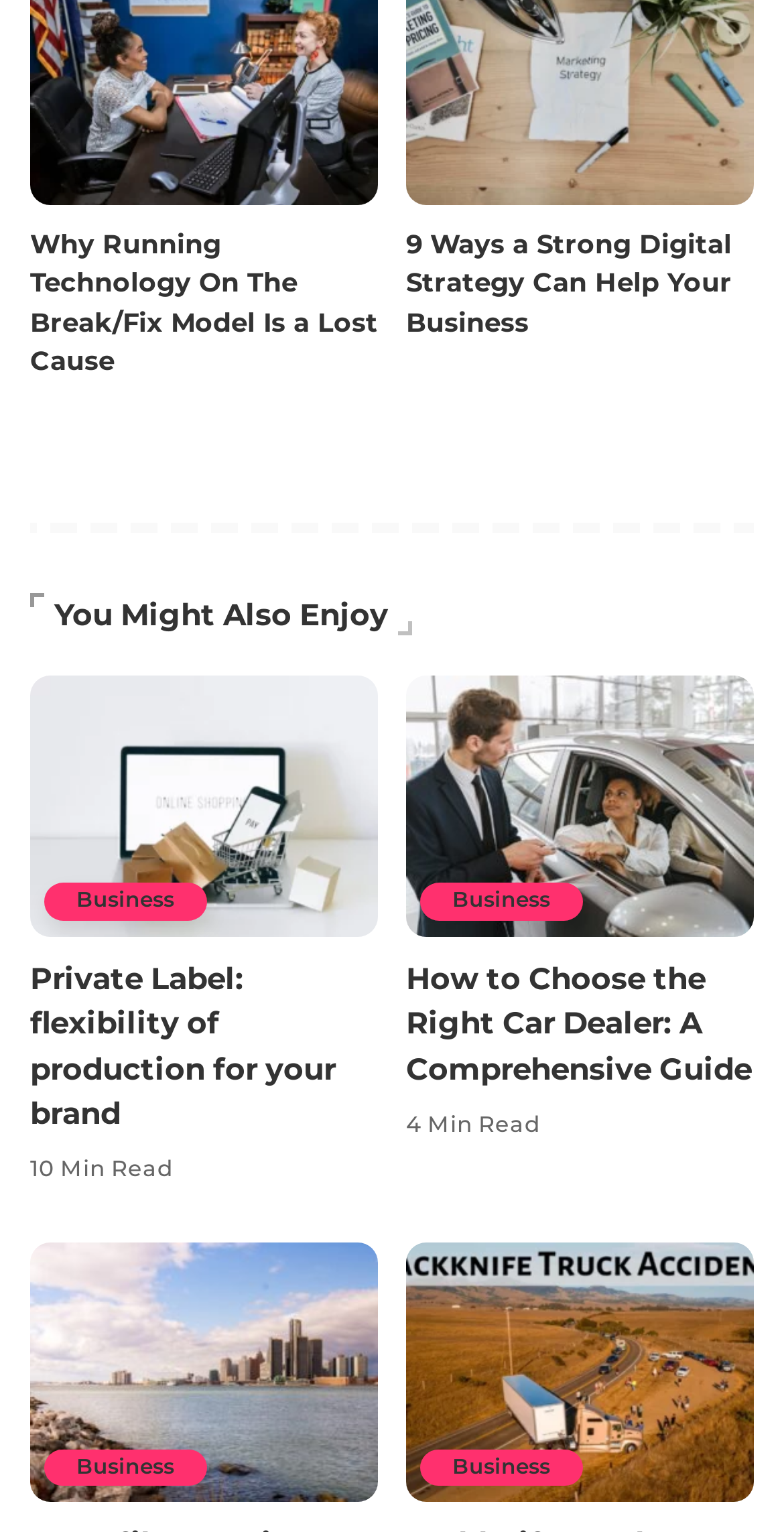What is the topic of the fourth article?
Please provide a detailed and thorough answer to the question.

The fourth article's heading is 'How to Choose the Right Car Dealer: A Comprehensive Guide', which suggests that the topic of the article is choosing the right car dealer.